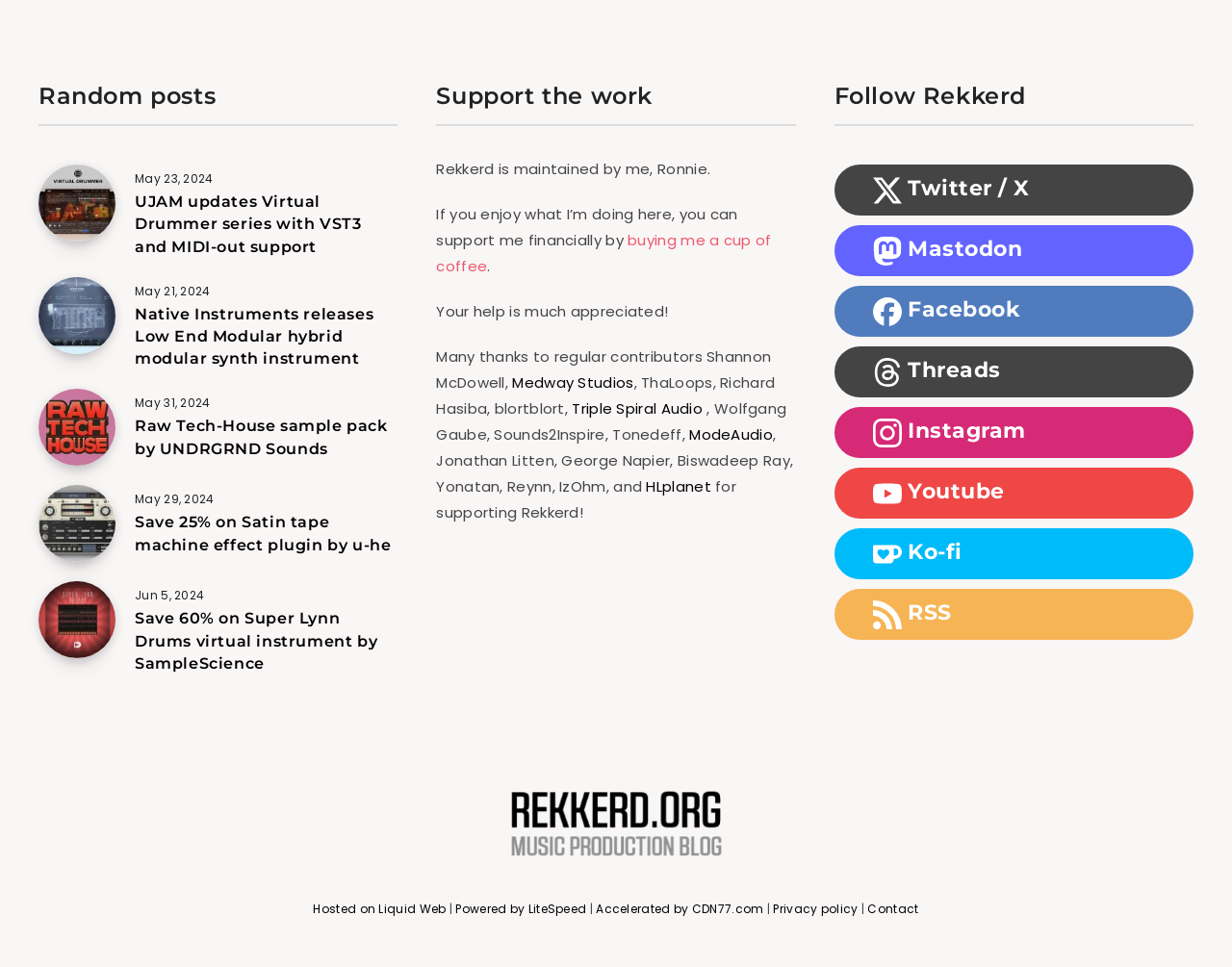Using the provided element description: "Powered by LiteSpeed", identify the bounding box coordinates. The coordinates should be four floats between 0 and 1 in the order [left, top, right, bottom].

[0.37, 0.931, 0.476, 0.95]